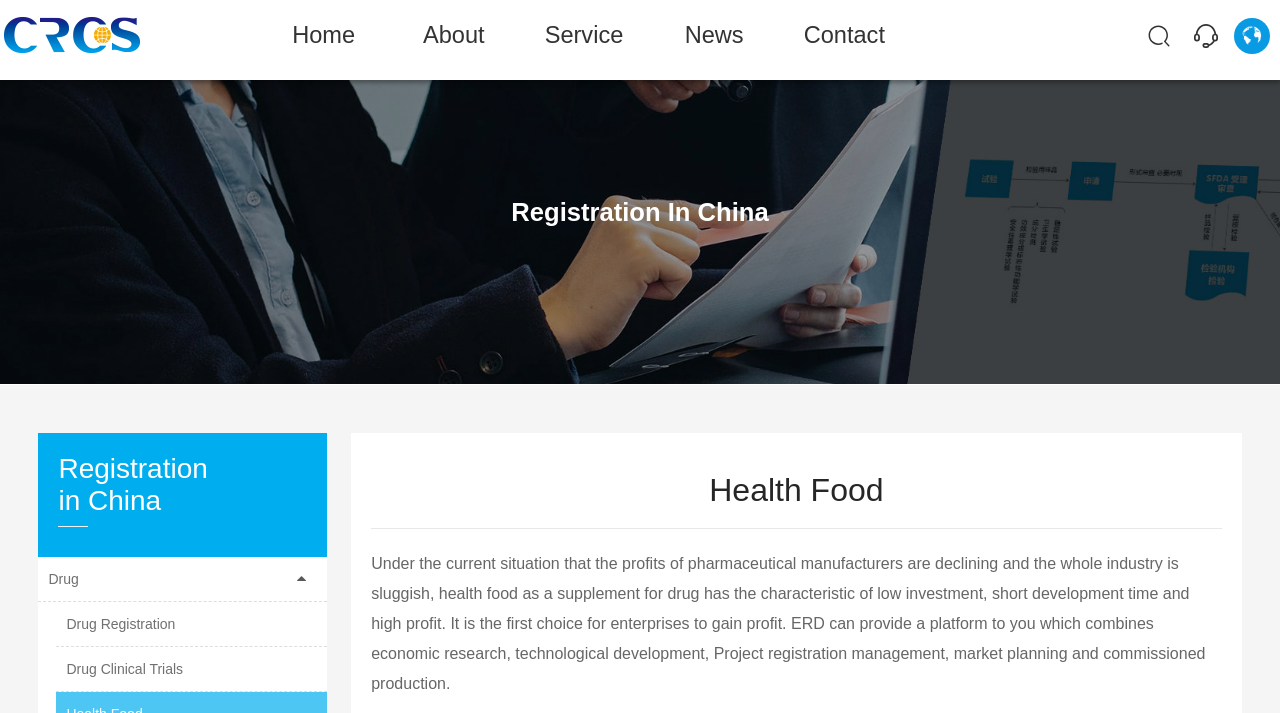What is the purpose of the CRCS link?
Using the image, give a concise answer in the form of a single word or short phrase.

To navigate to CRCS page